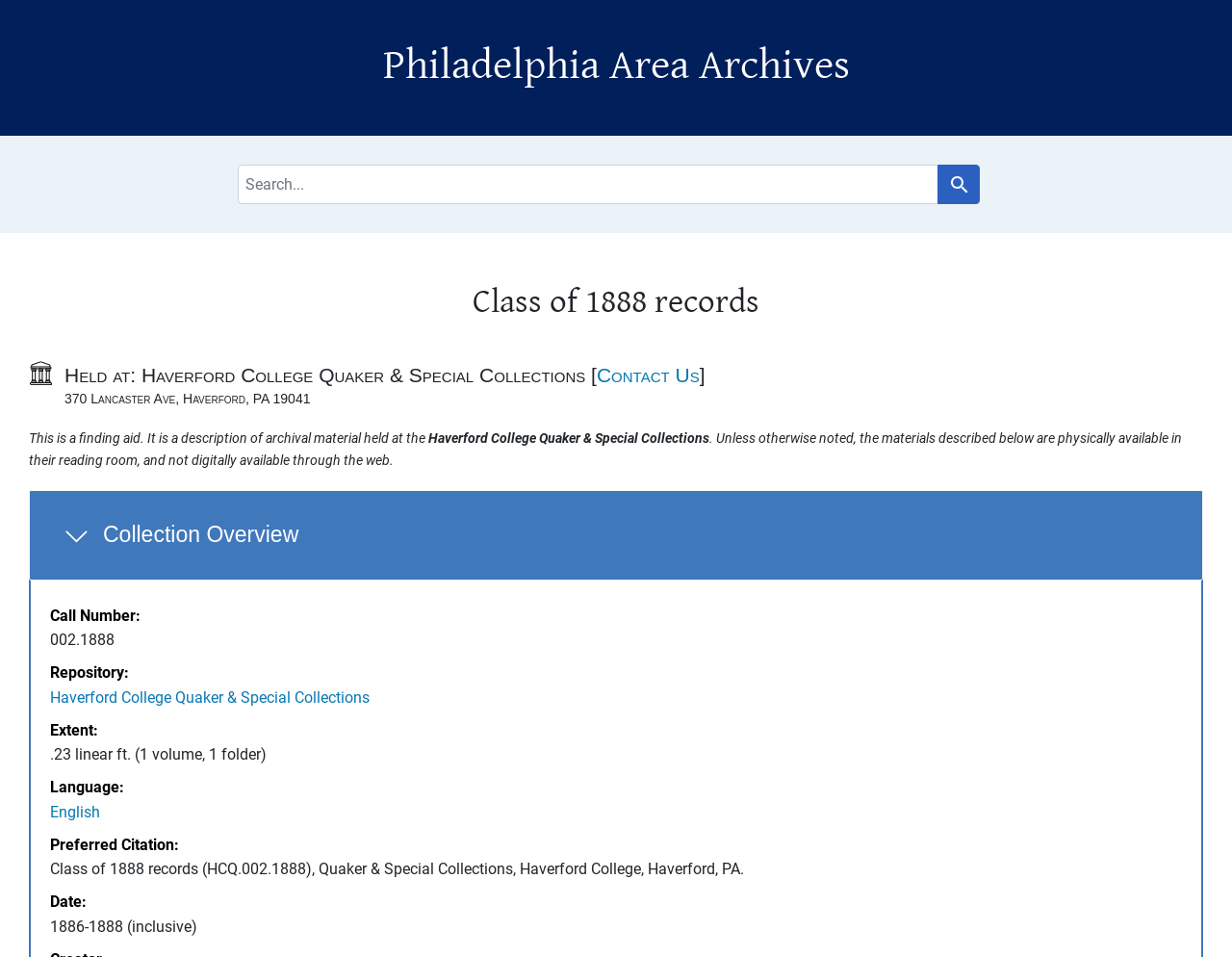Find the bounding box coordinates of the element I should click to carry out the following instruction: "Contact Us".

[0.484, 0.38, 0.568, 0.404]